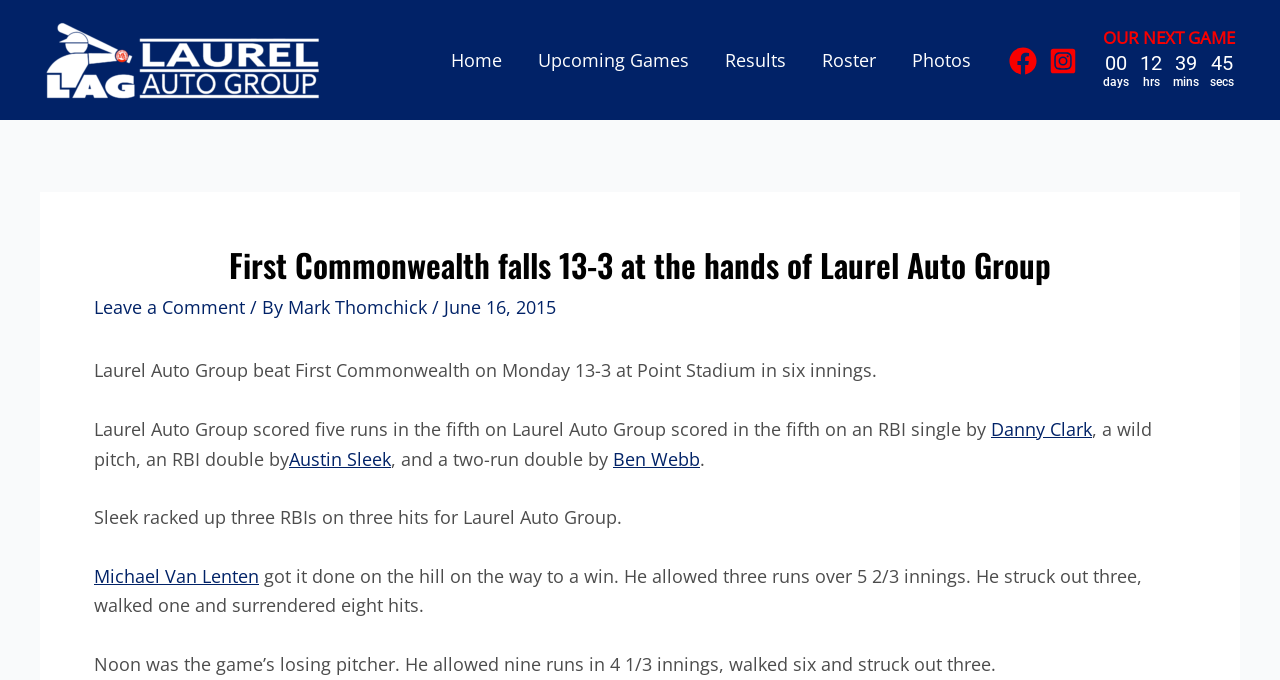Given the element description: "alt="Laurel Auto Group AAABA"", predict the bounding box coordinates of the UI element it refers to, using four float numbers between 0 and 1, i.e., [left, top, right, bottom].

[0.031, 0.067, 0.254, 0.103]